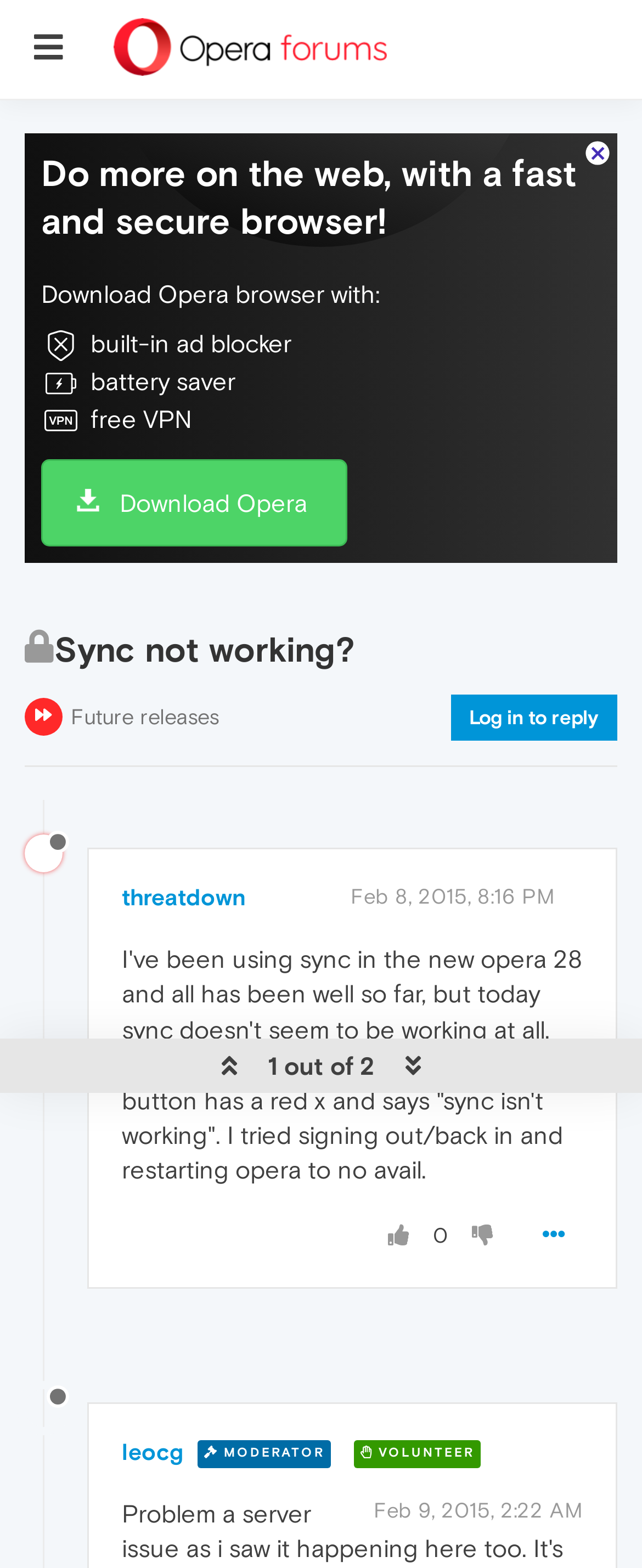Please identify the bounding box coordinates of the element that needs to be clicked to execute the following command: "Click the sync button". Provide the bounding box using four float numbers between 0 and 1, formatted as [left, top, right, bottom].

[0.0, 0.0, 0.151, 0.063]